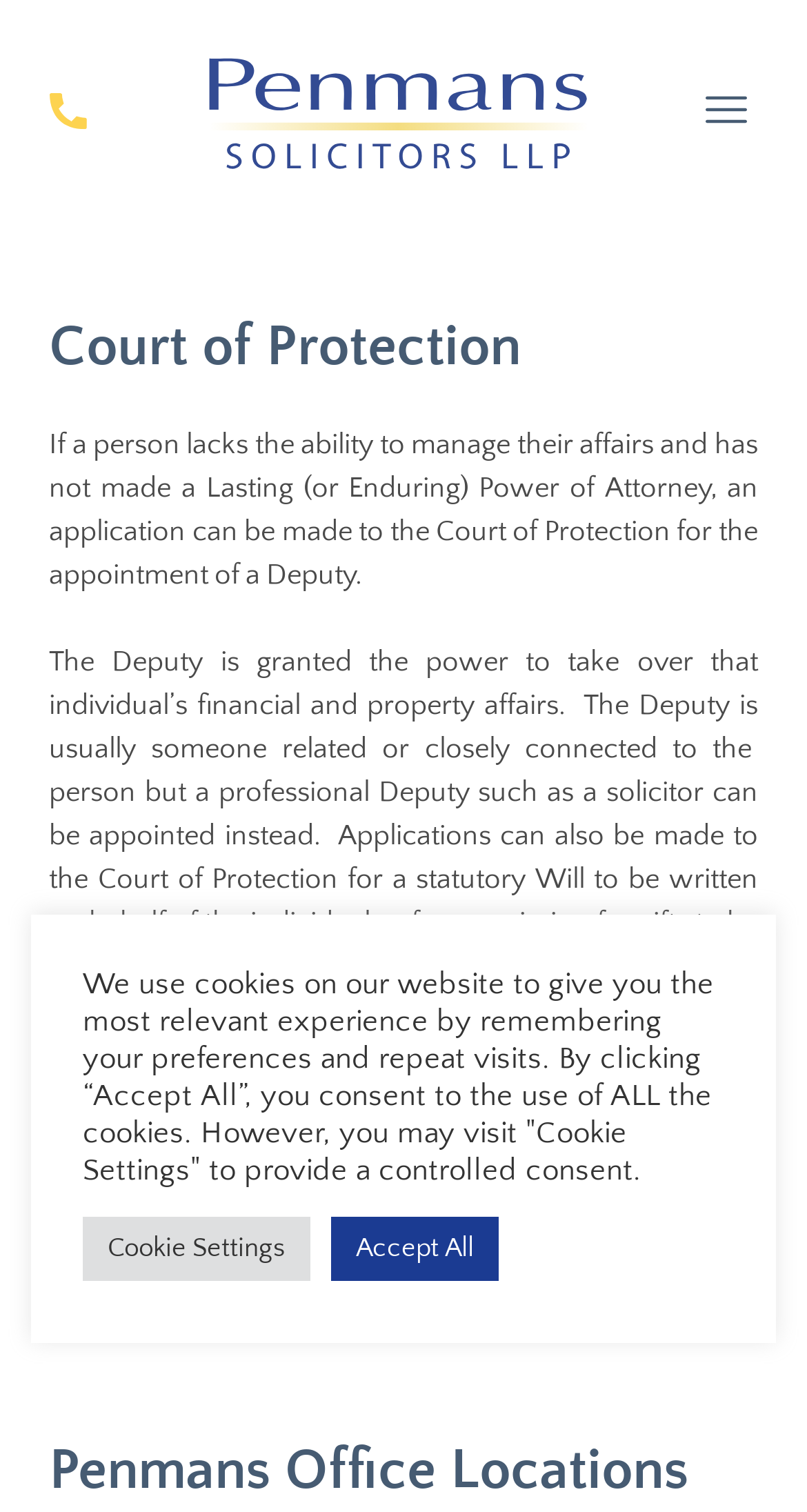How many office locations does Penmans have?
Based on the image, answer the question with as much detail as possible.

The webpage mentions 'Penmans Office Locations' but does not provide a specific number of locations.